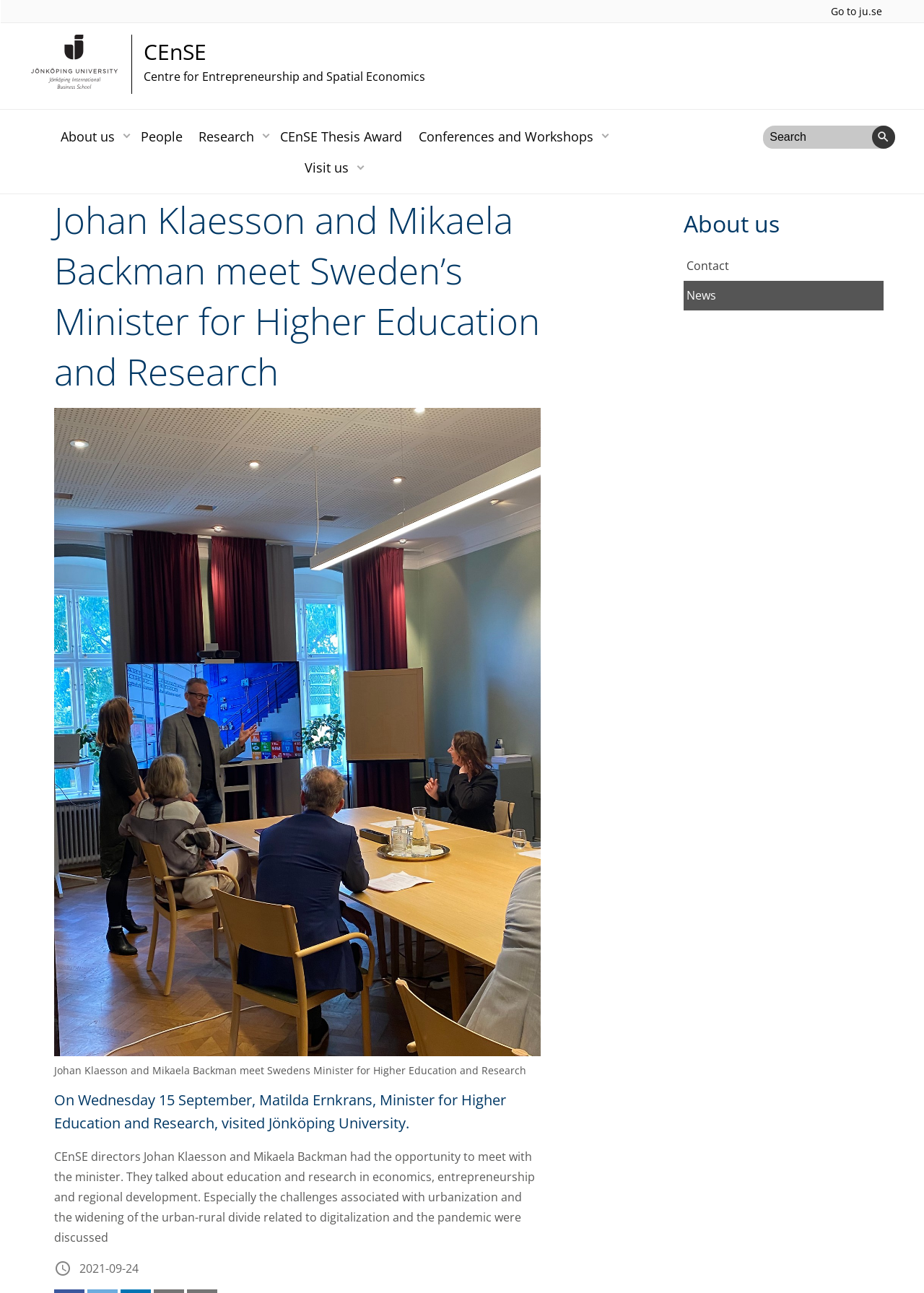Could you provide the bounding box coordinates for the portion of the screen to click to complete this instruction: "Contact Jönköping University"?

[0.74, 0.194, 0.906, 0.217]